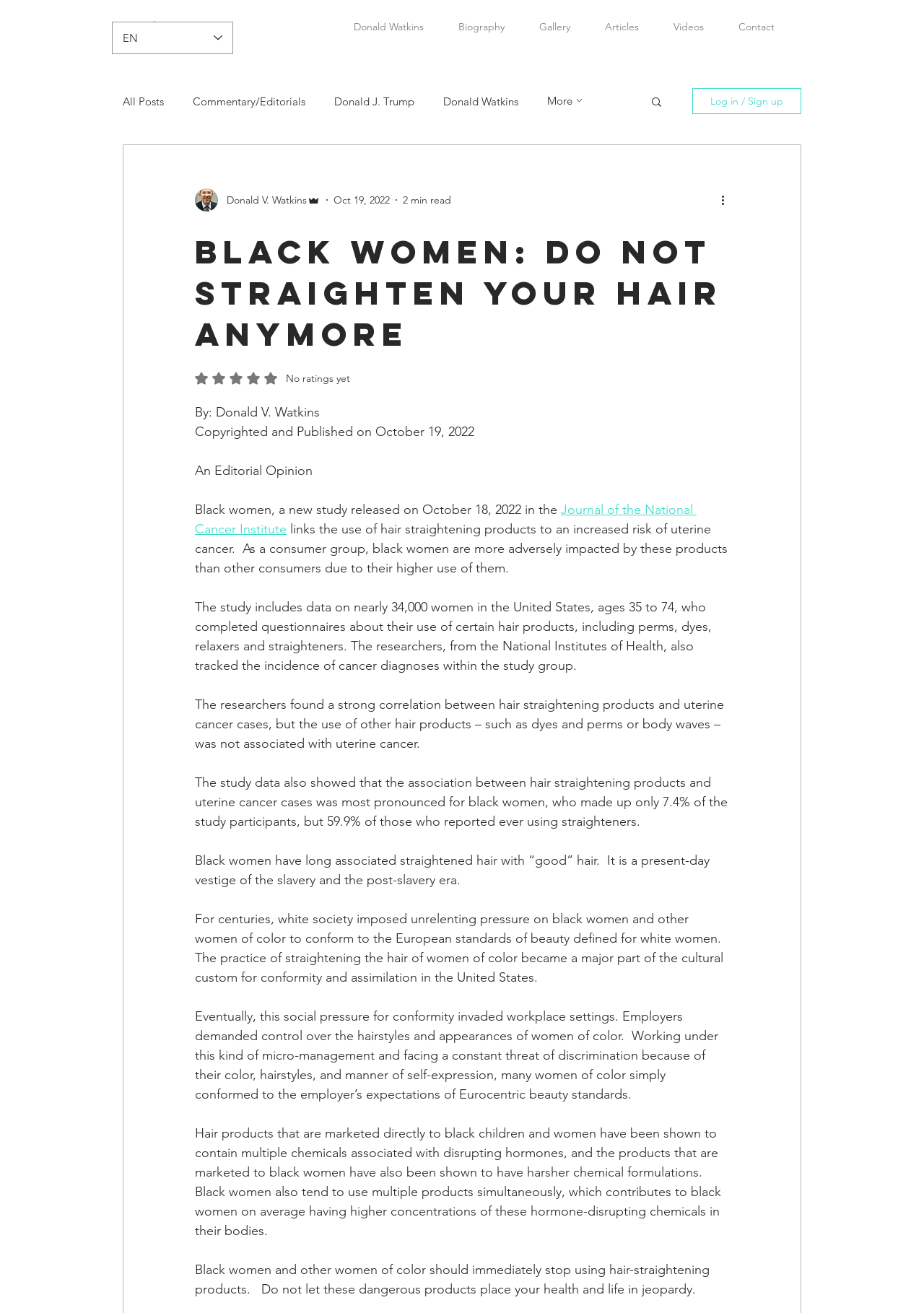What is the language of the webpage?
Please give a detailed and elaborate answer to the question based on the image.

The language of the webpage is English, as indicated by the 'EN' text next to the language selector combobox at the top of the webpage.